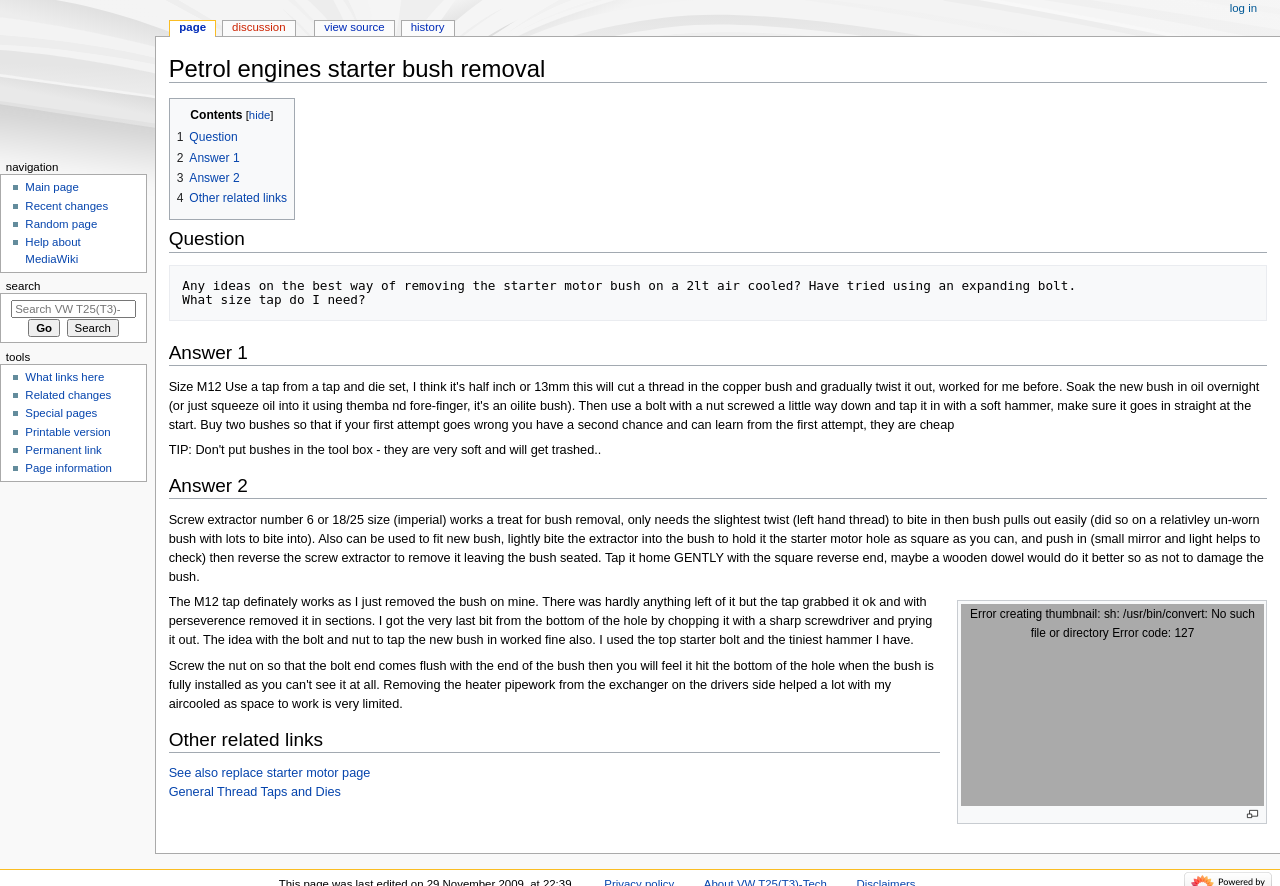Identify the bounding box of the HTML element described here: "Permanent link". Provide the coordinates as four float numbers between 0 and 1: [left, top, right, bottom].

[0.02, 0.501, 0.08, 0.514]